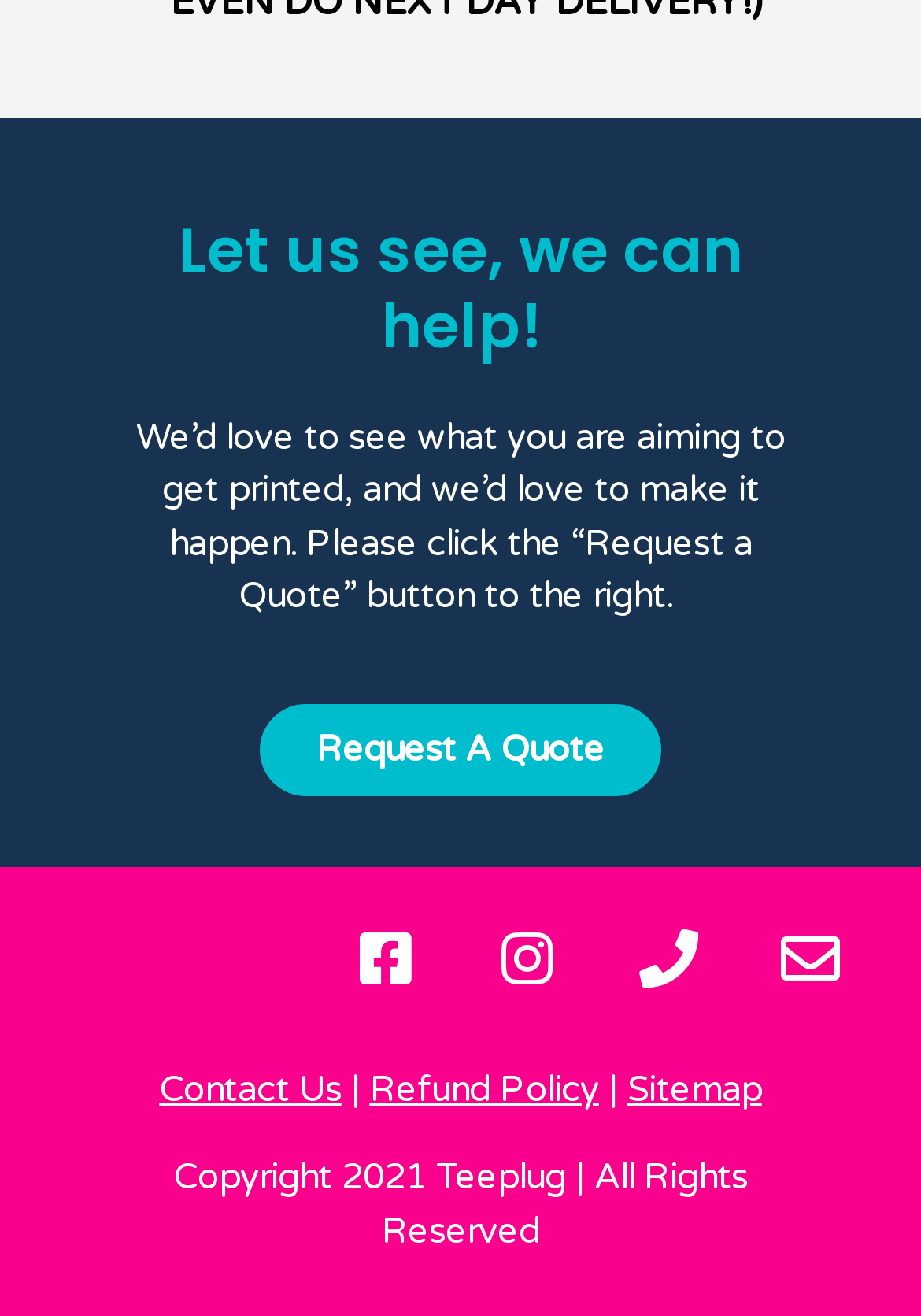Please specify the bounding box coordinates in the format (top-left x, top-left y, bottom-right x, bottom-right y), with all values as floating point numbers between 0 and 1. Identify the bounding box of the UI element described by: Request A Quote

[0.282, 0.535, 0.718, 0.605]